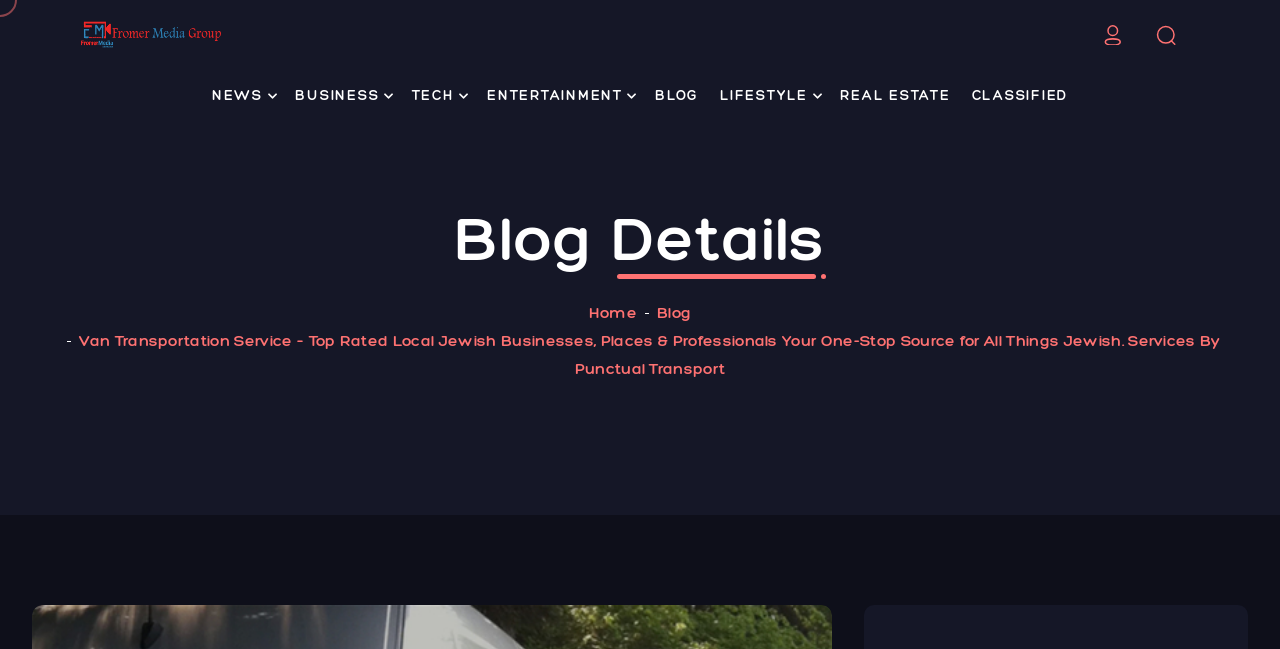Find and specify the bounding box coordinates that correspond to the clickable region for the instruction: "Click on NEWS".

[0.157, 0.105, 0.223, 0.191]